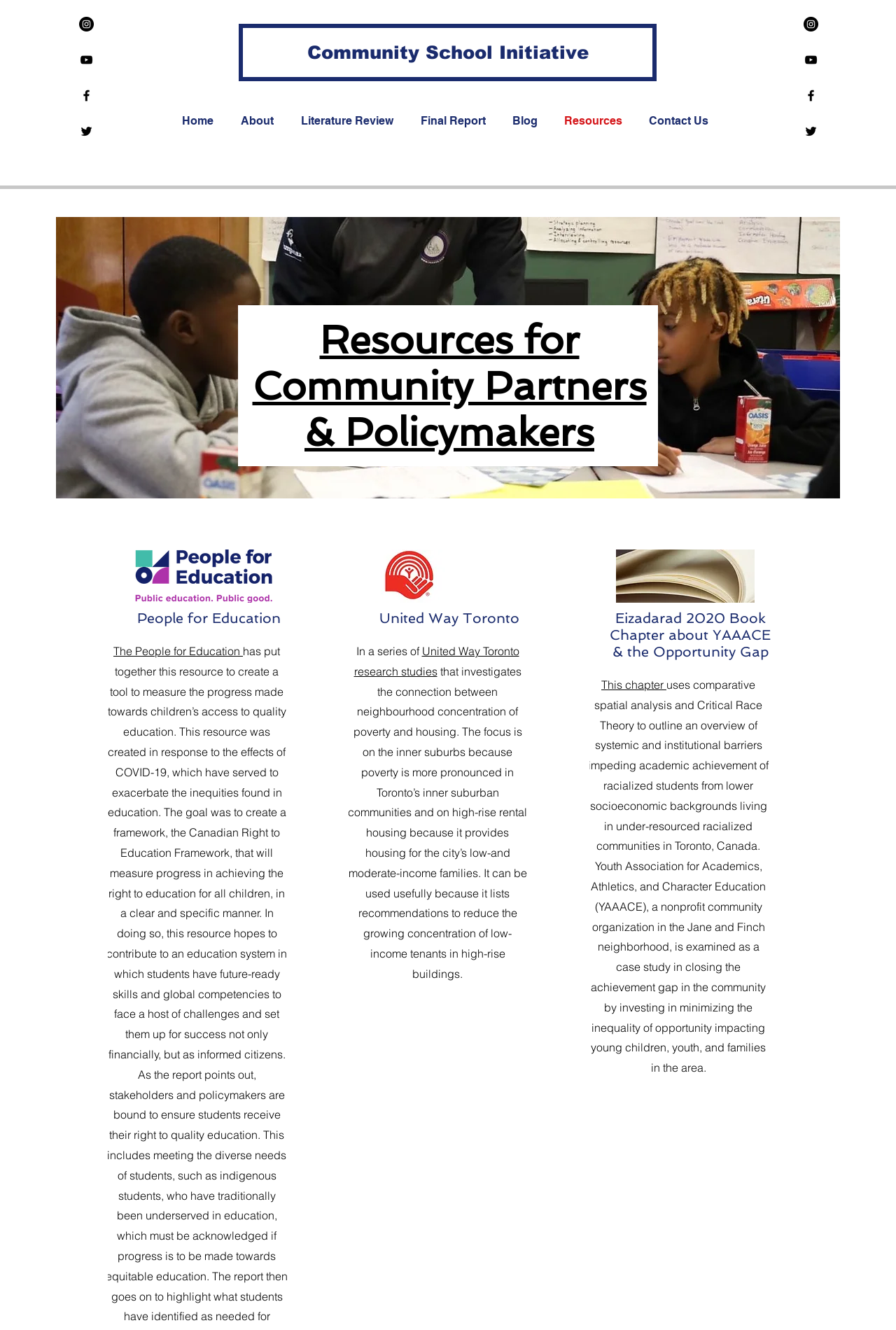From the webpage screenshot, predict the bounding box coordinates (top-left x, top-left y, bottom-right x, bottom-right y) for the UI element described here: Literature Review

[0.324, 0.078, 0.458, 0.104]